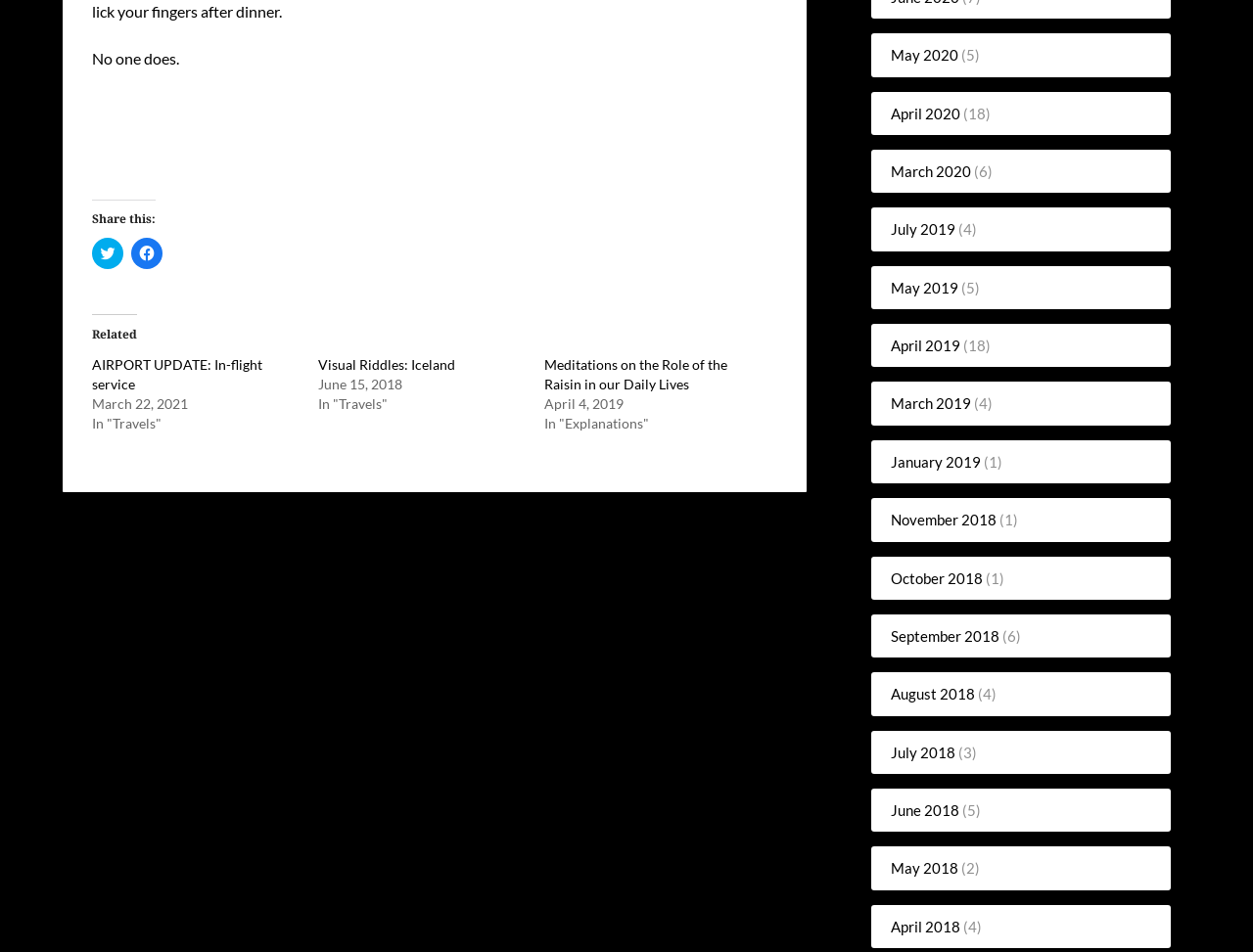Please identify the bounding box coordinates of the area that needs to be clicked to fulfill the following instruction: "View related article 'AIRPORT UPDATE: In-flight service'."

[0.074, 0.374, 0.21, 0.412]